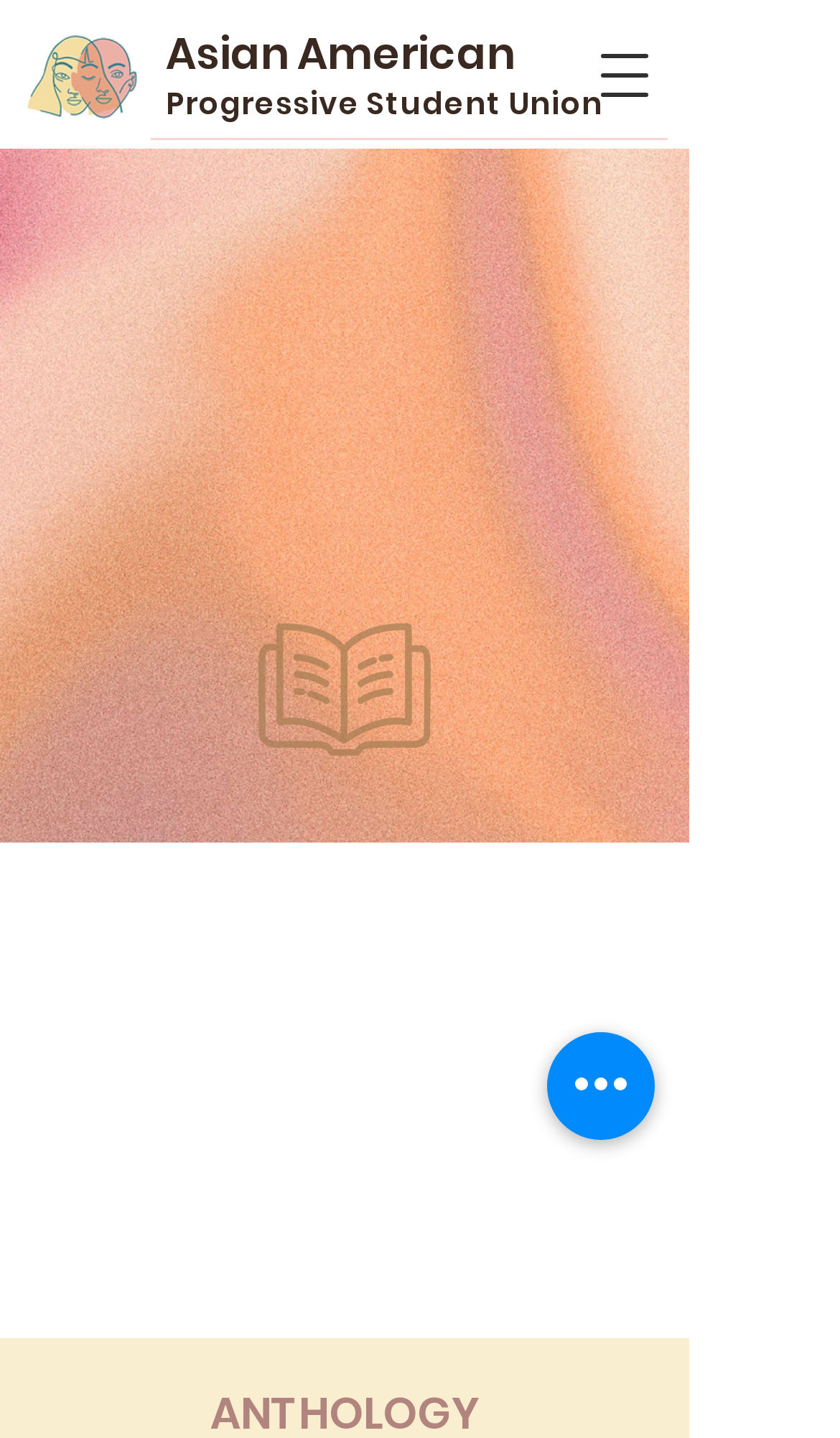What is the purpose of the 'Quick actions' button?
Craft a detailed and extensive response to the question.

I found a button element with the text 'Quick actions' located at the bottom-right corner of the webpage, with bounding box coordinates [0.651, 0.718, 0.779, 0.793]. This suggests that the button is used to perform quick actions, but the specific actions are not specified.